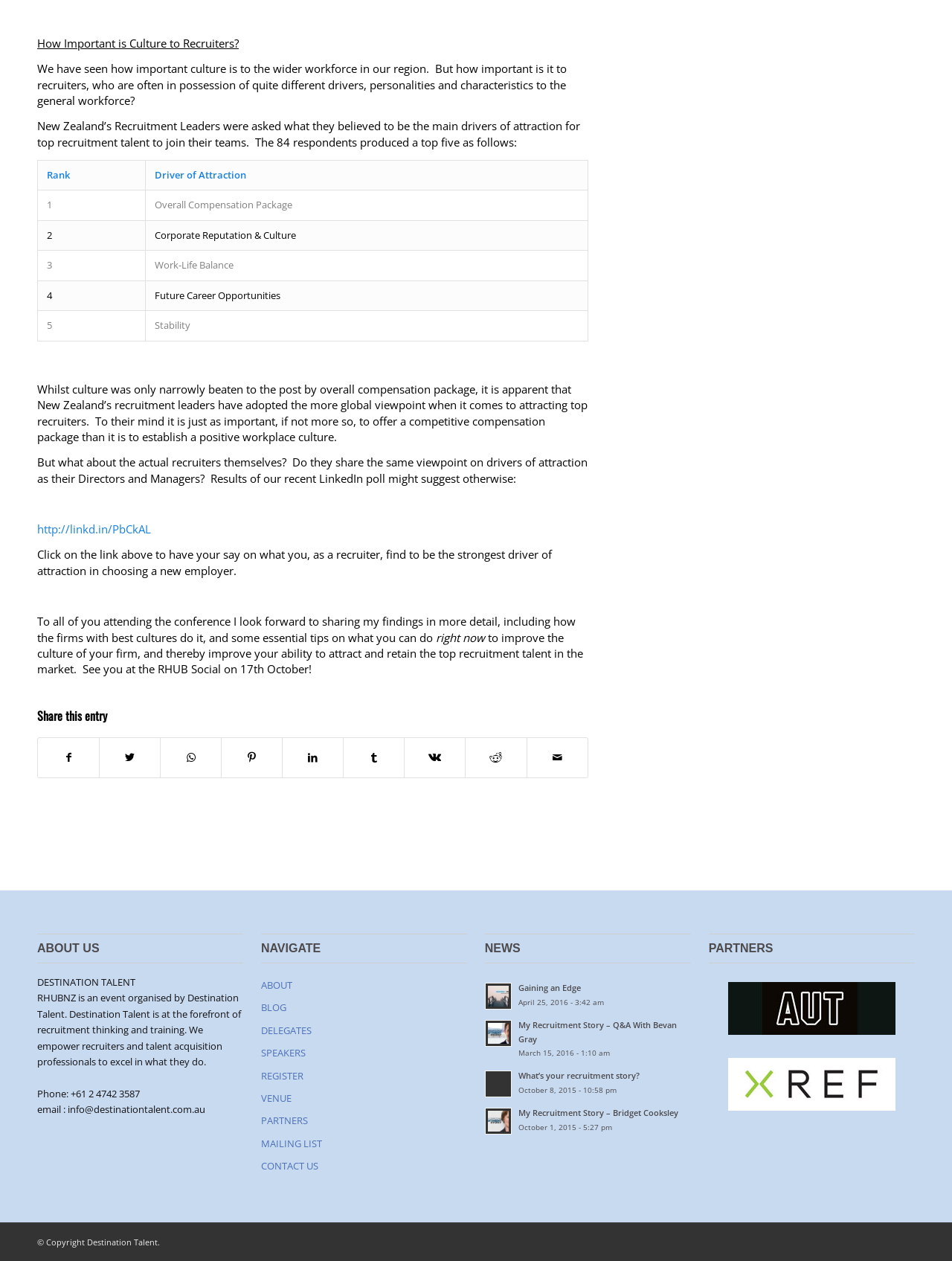Please determine the bounding box coordinates for the element that should be clicked to follow these instructions: "Subscribe to the newsletter".

None